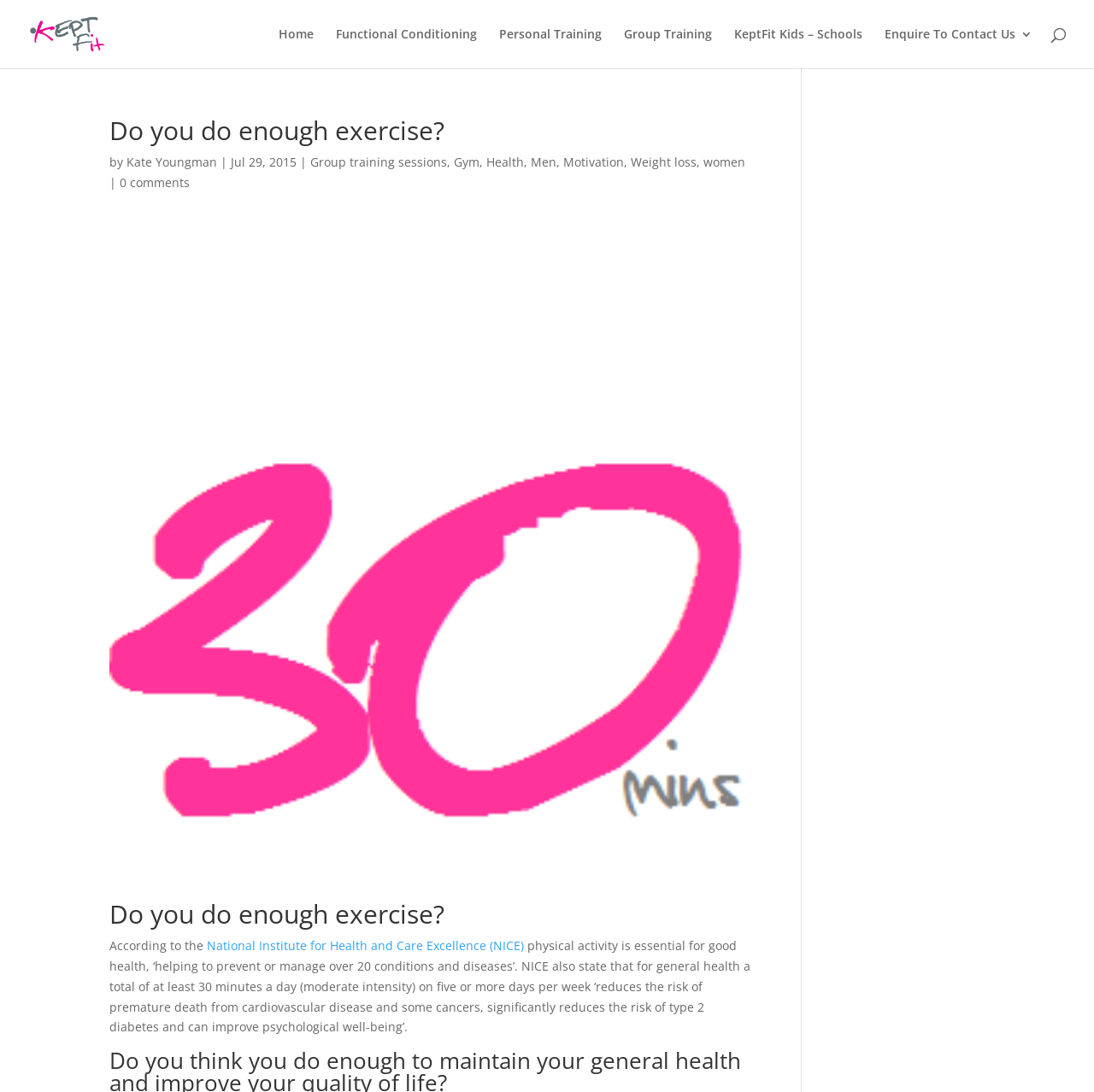Using the details from the image, please elaborate on the following question: What is the topic of the article?

The topic of the article can be determined by reading the heading 'Do you do enough exercise?' and the content of the article, which discusses the importance of physical activity for good health.